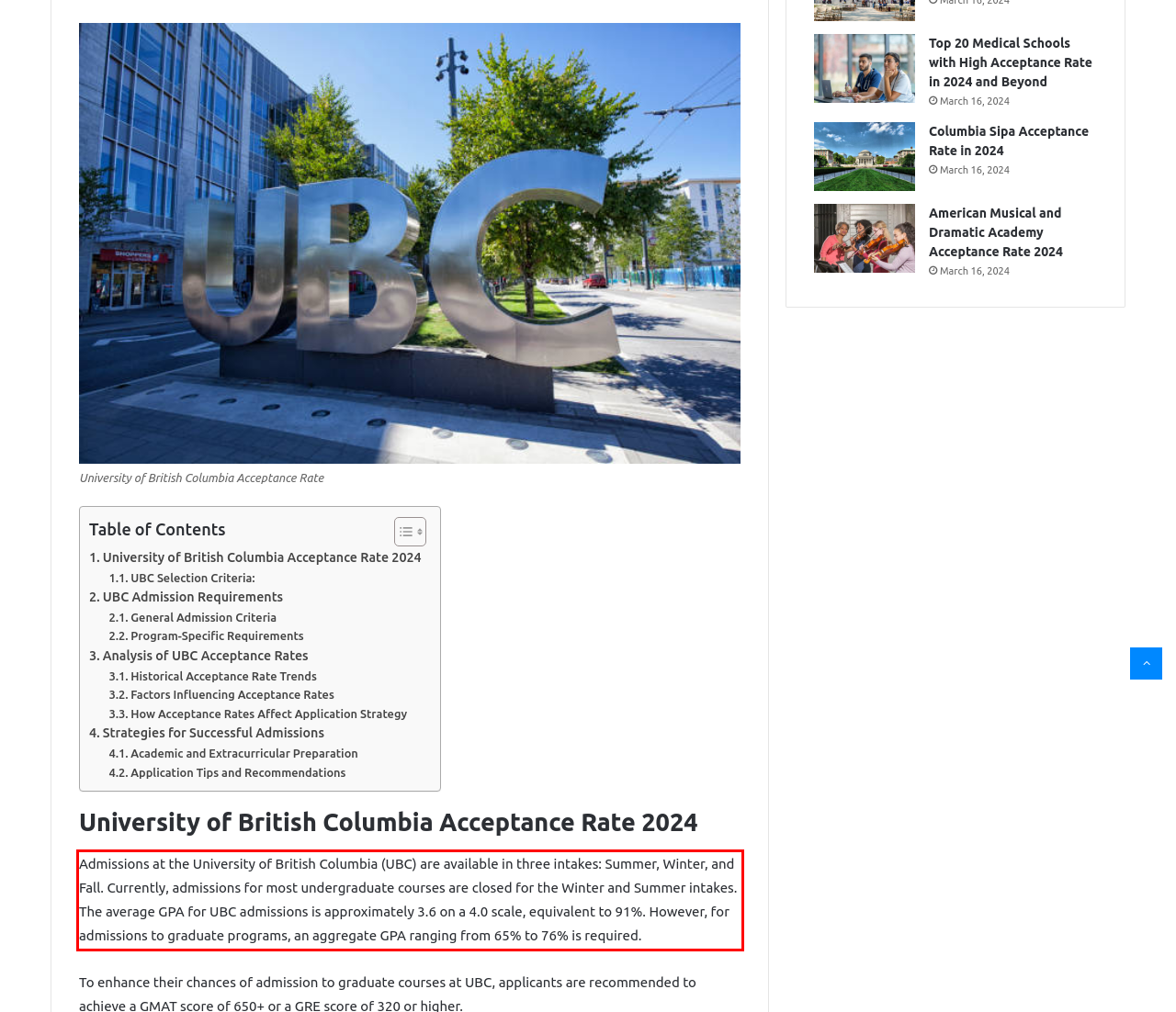Using the webpage screenshot, recognize and capture the text within the red bounding box.

Admissions at the University of British Columbia (UBC) are available in three intakes: Summer, Winter, and Fall. Currently, admissions for most undergraduate courses are closed for the Winter and Summer intakes. The average GPA for UBC admissions is approximately 3.6 on a 4.0 scale, equivalent to 91%. However, for admissions to graduate programs, an aggregate GPA ranging from 65% to 76% is required.